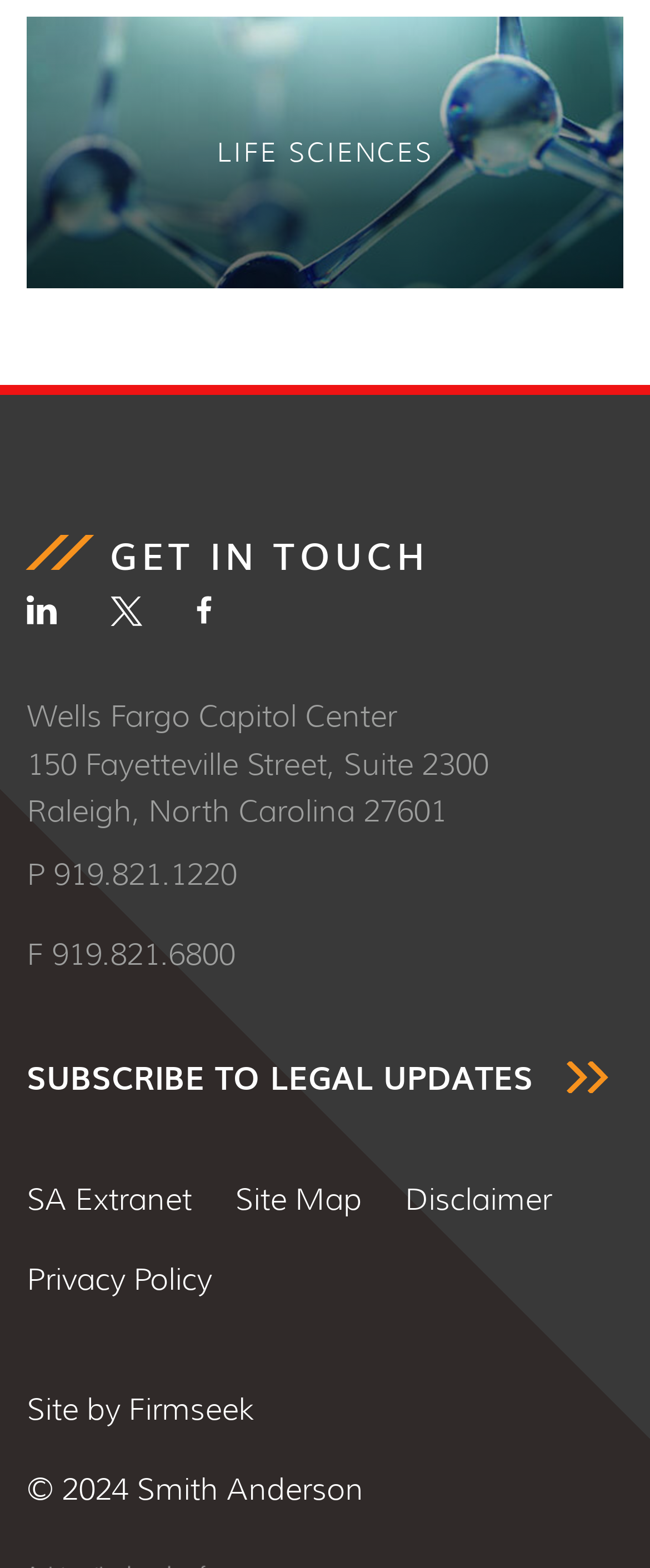Kindly determine the bounding box coordinates for the clickable area to achieve the given instruction: "View the company's Facebook page".

[0.303, 0.379, 0.326, 0.409]